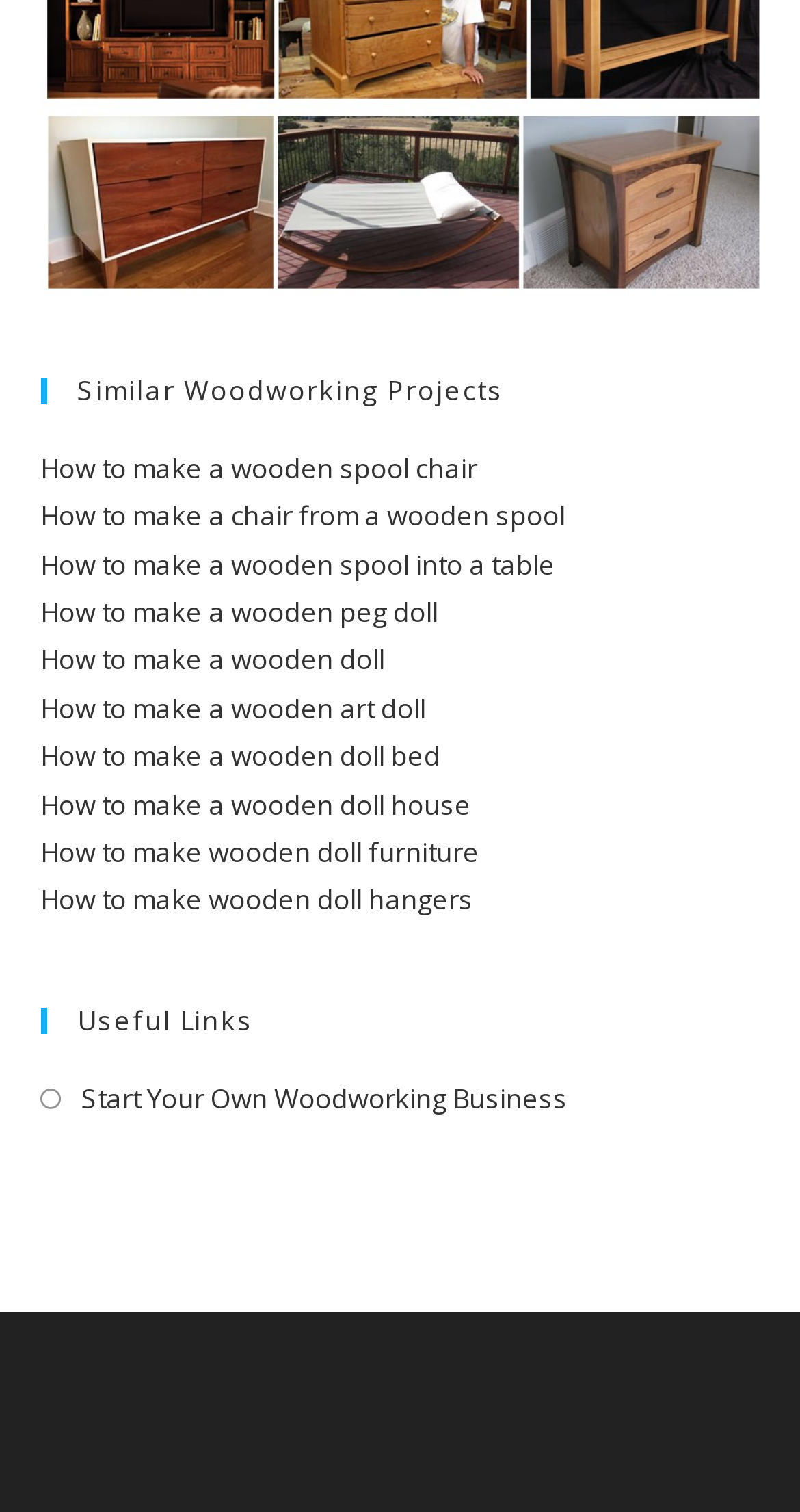How many woodworking project links are there?
Using the image, give a concise answer in the form of a single word or short phrase.

11